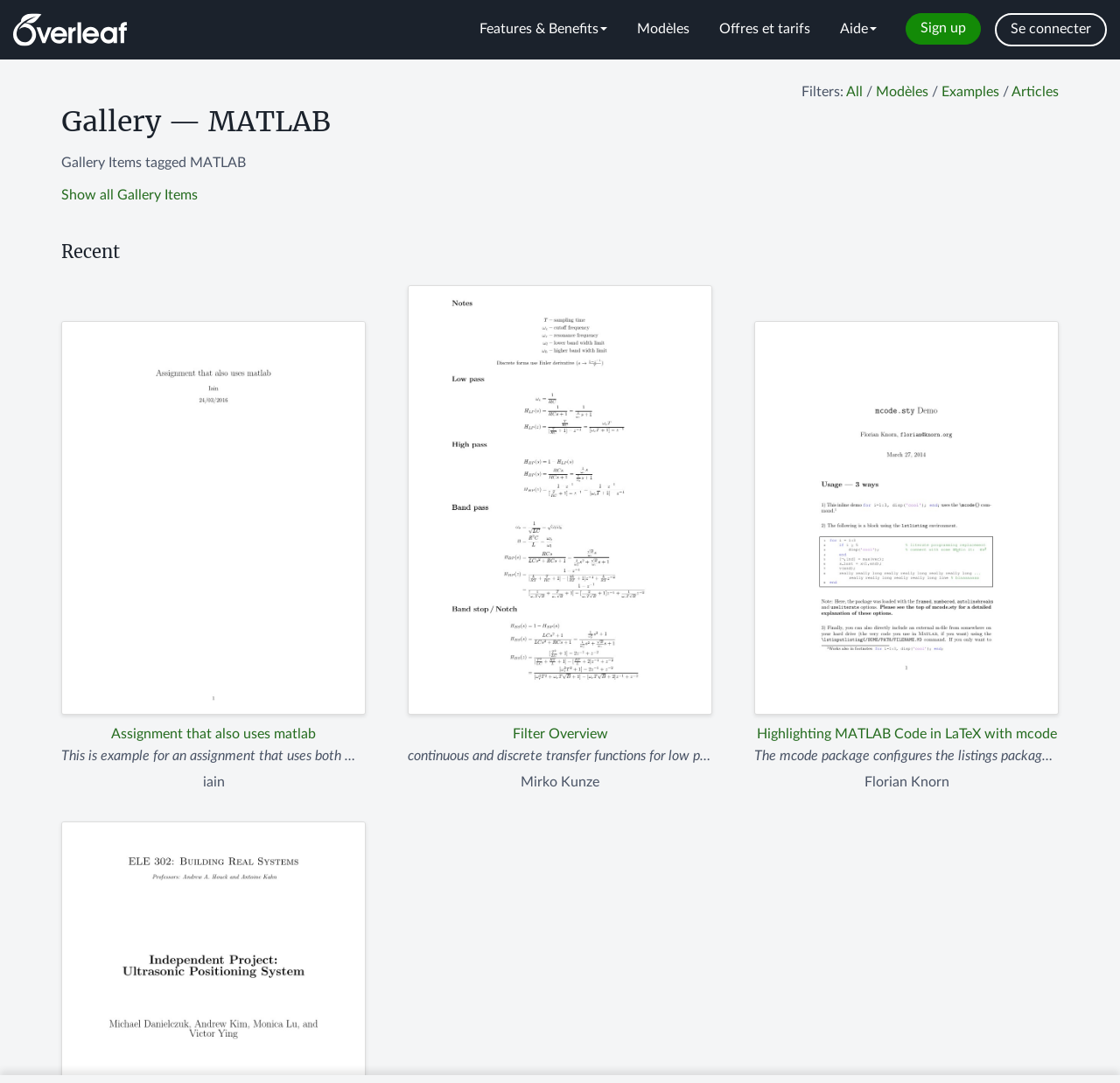What is the name of the online LaTeX editor?
From the screenshot, supply a one-word or short-phrase answer.

Overleaf